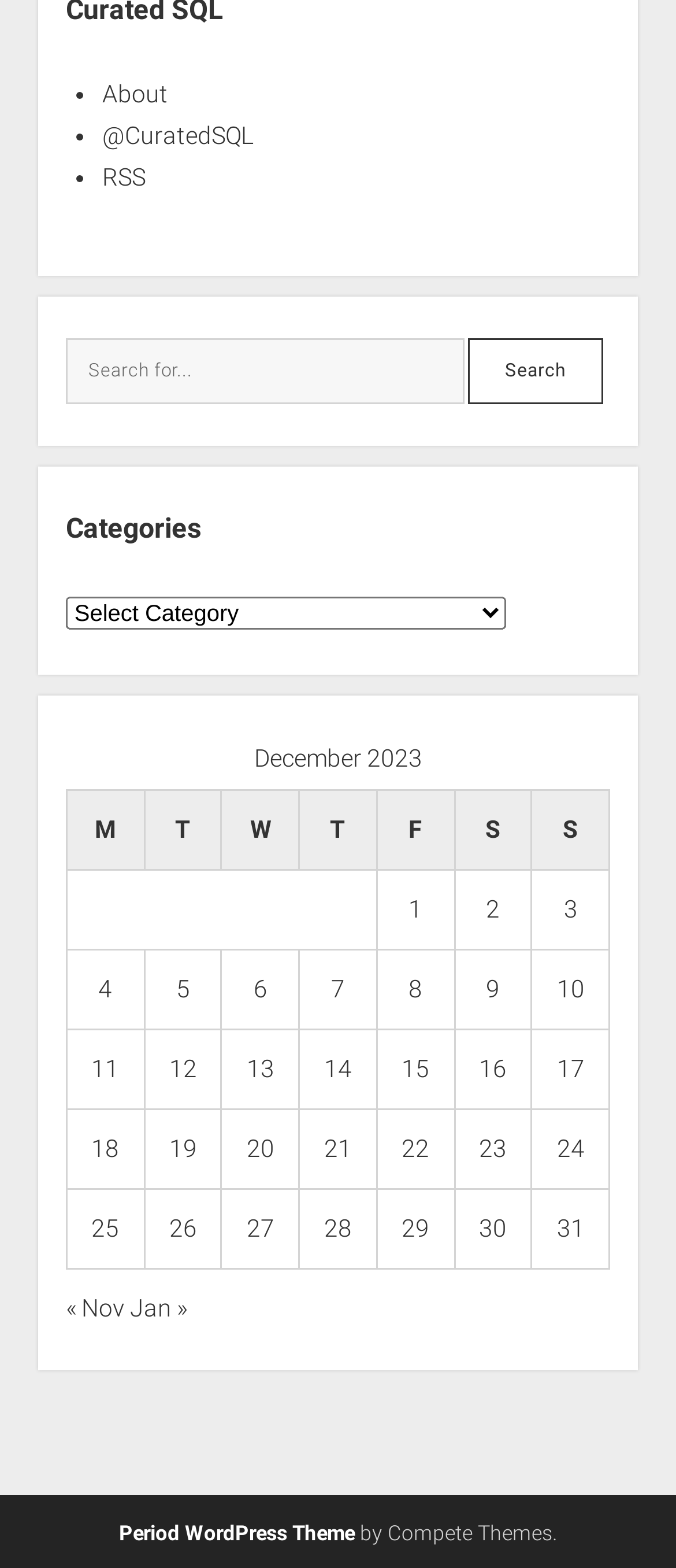Reply to the question below using a single word or brief phrase:
How many columns are there in the table?

7